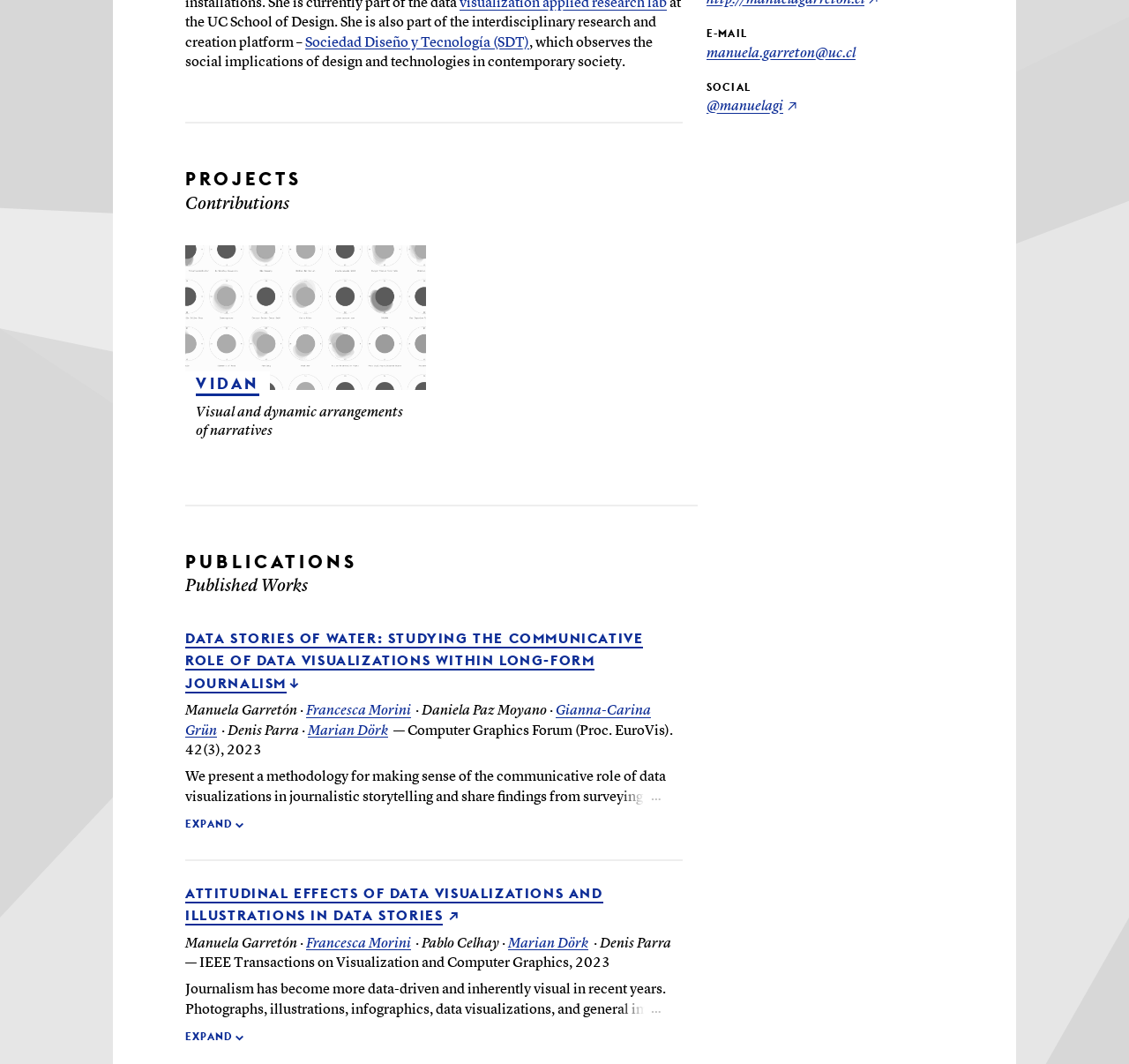Based on the element description "Francesca Morini", predict the bounding box coordinates of the UI element.

[0.271, 0.662, 0.364, 0.675]